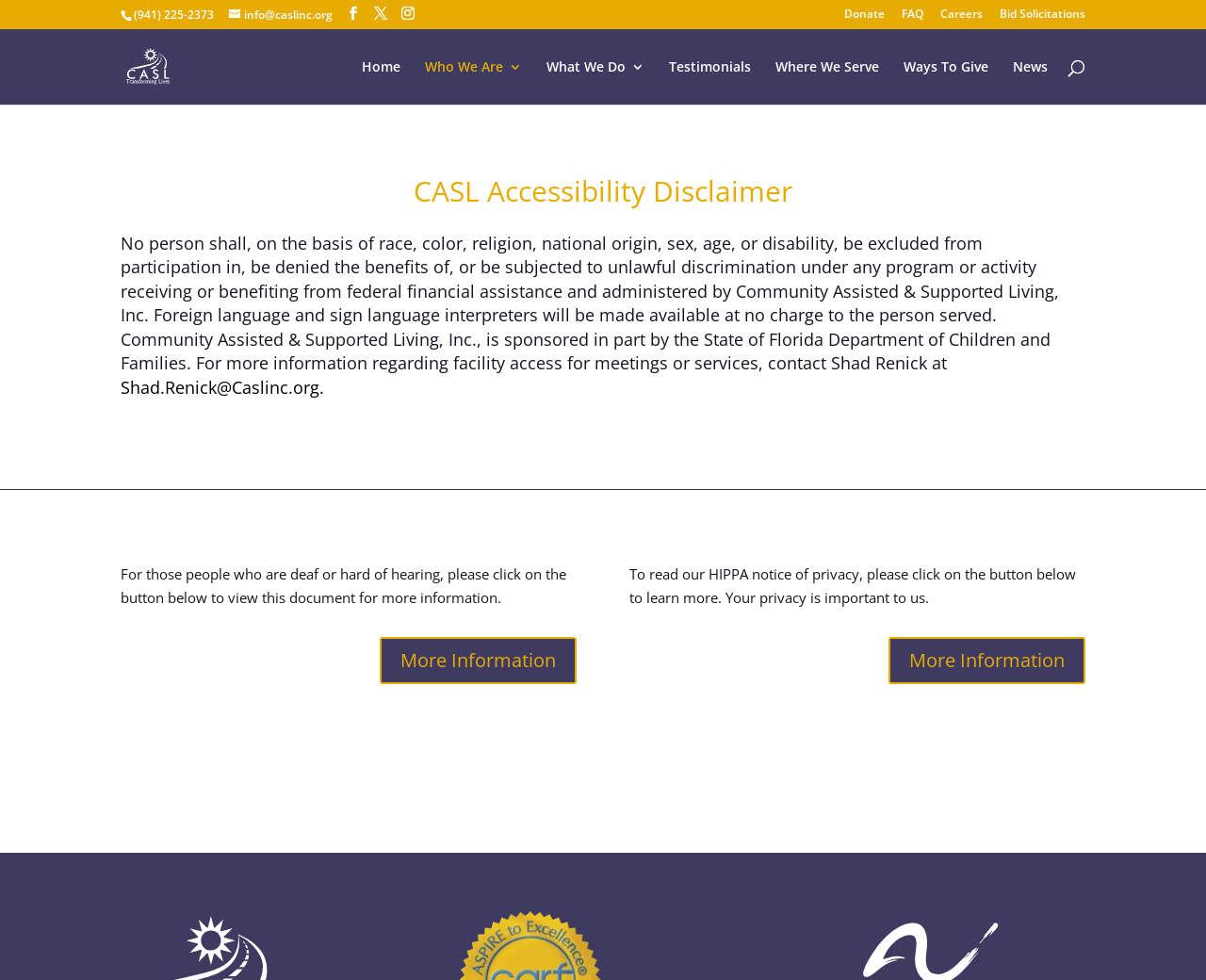Identify the bounding box coordinates of the HTML element based on this description: "Vitamin D".

None